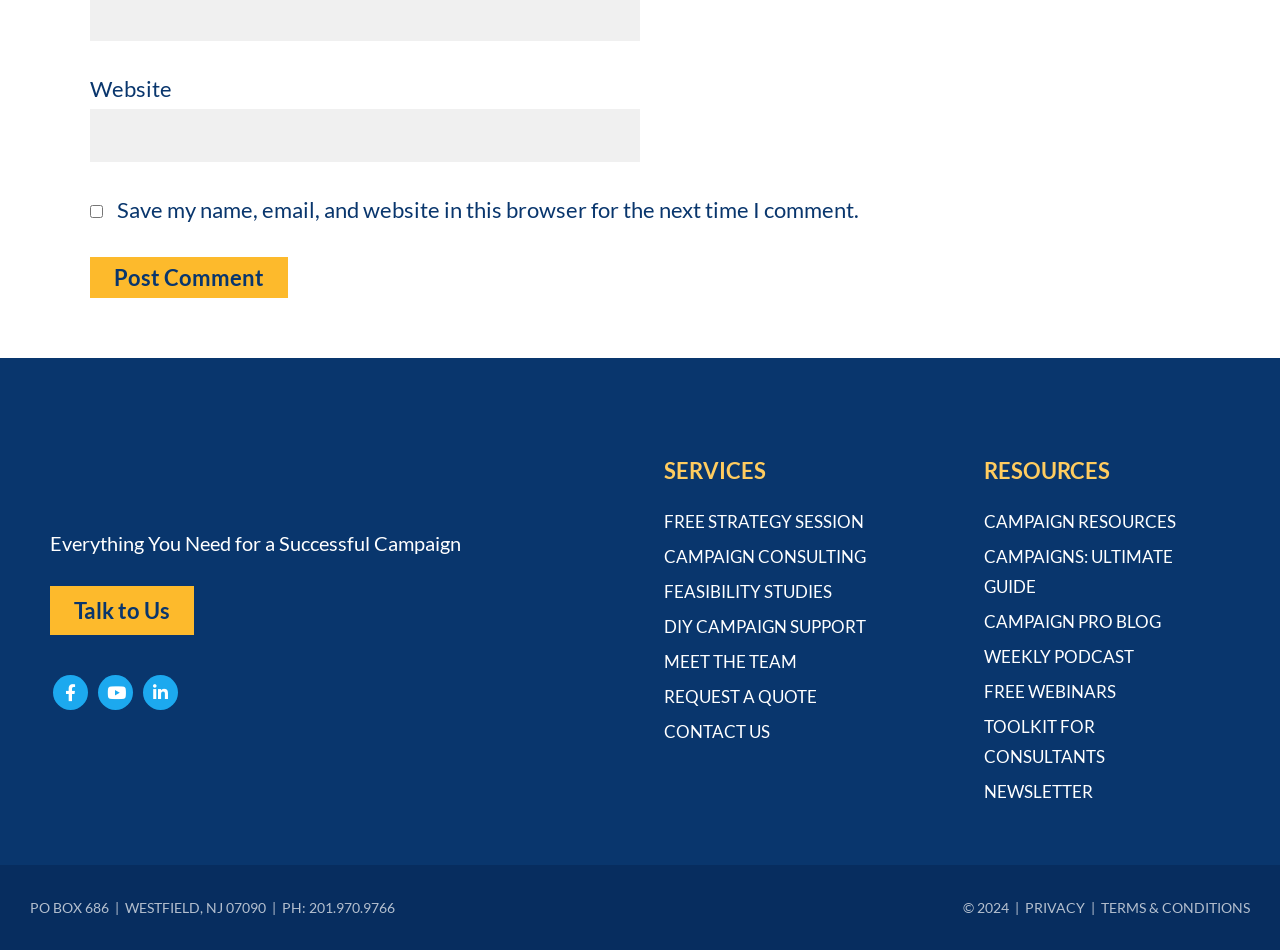Please specify the coordinates of the bounding box for the element that should be clicked to carry out this instruction: "Request a quote". The coordinates must be four float numbers between 0 and 1, formatted as [left, top, right, bottom].

[0.519, 0.722, 0.639, 0.744]